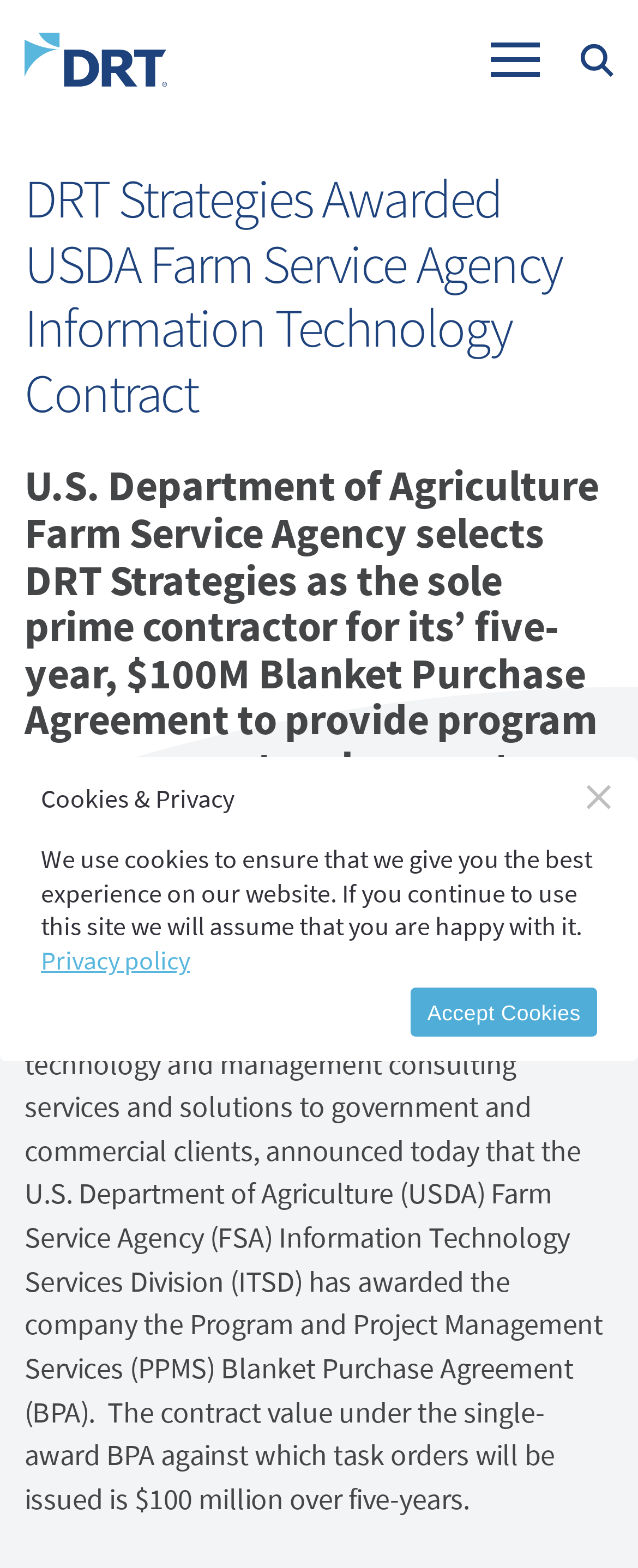Locate the bounding box of the UI element described by: "aria-label="Search"" in the given webpage screenshot.

[0.91, 0.028, 0.962, 0.048]